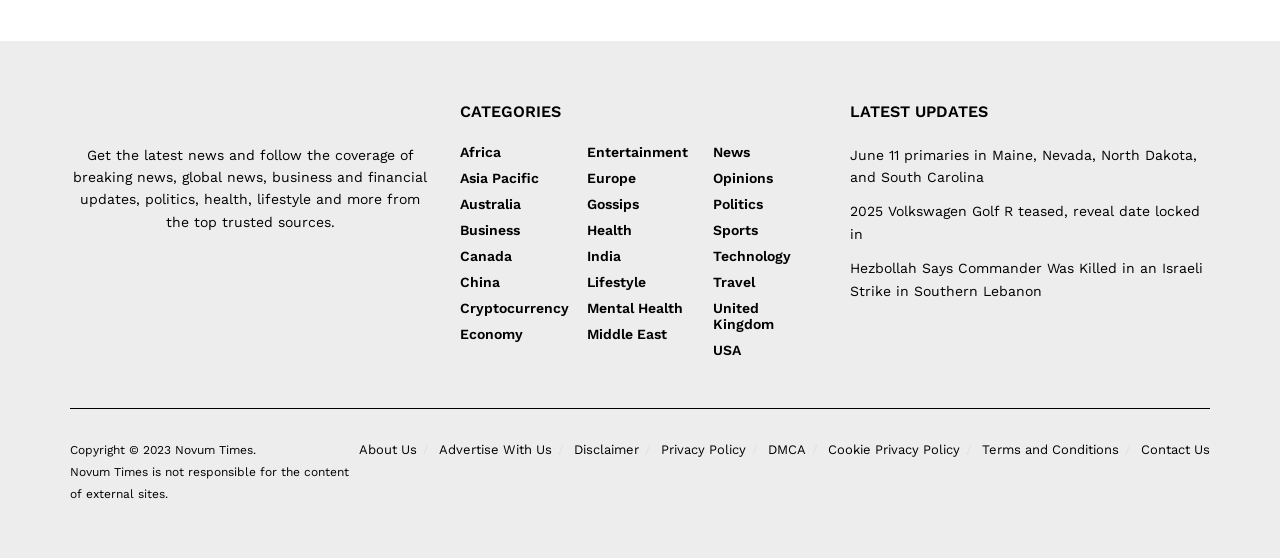What categories of news are available on this website?
Observe the image and answer the question with a one-word or short phrase response.

Multiple categories